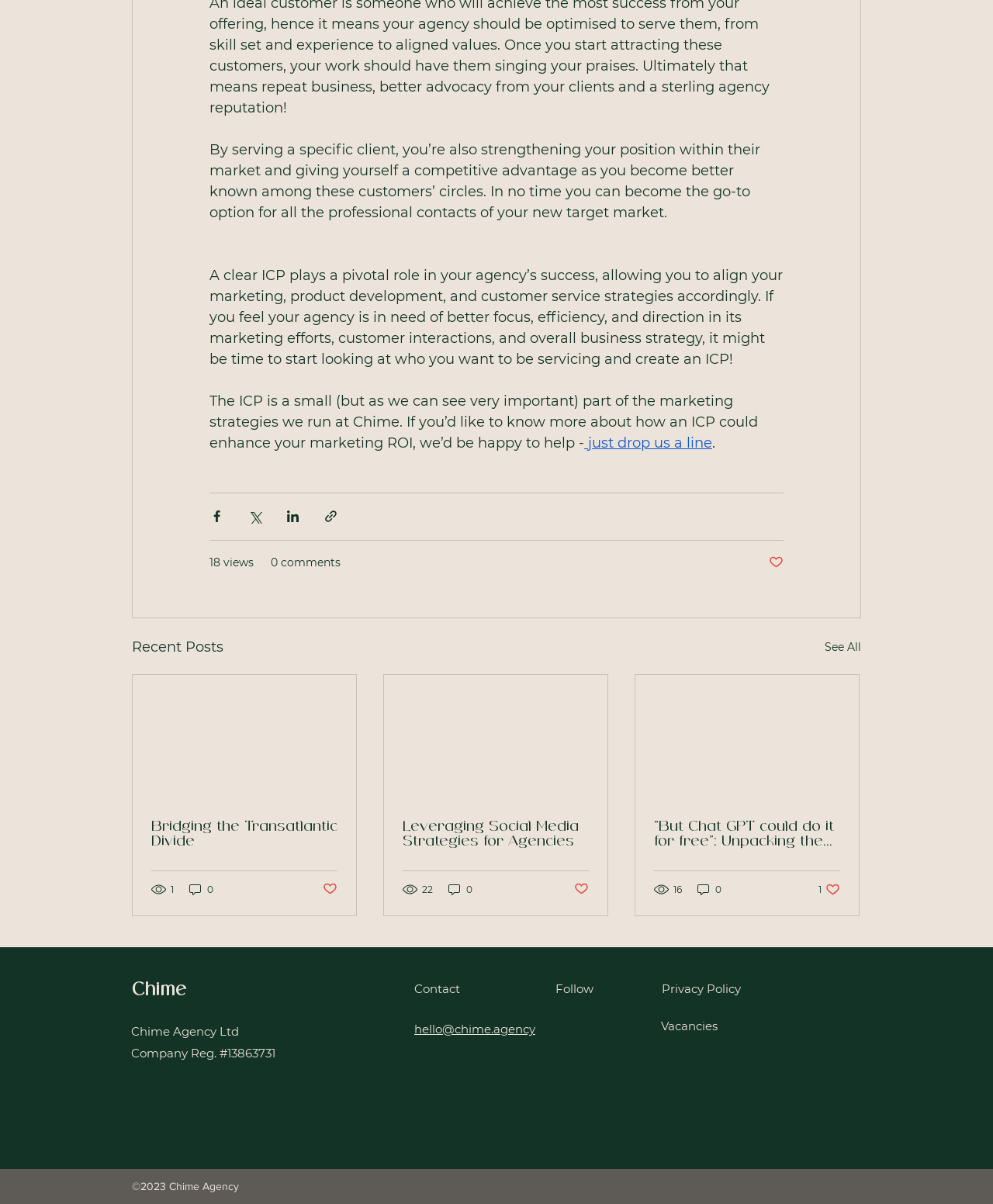Show the bounding box coordinates for the element that needs to be clicked to execute the following instruction: "Read the article 'Bridging the Transatlantic Divide'". Provide the coordinates in the form of four float numbers between 0 and 1, i.e., [left, top, right, bottom].

[0.152, 0.68, 0.34, 0.705]